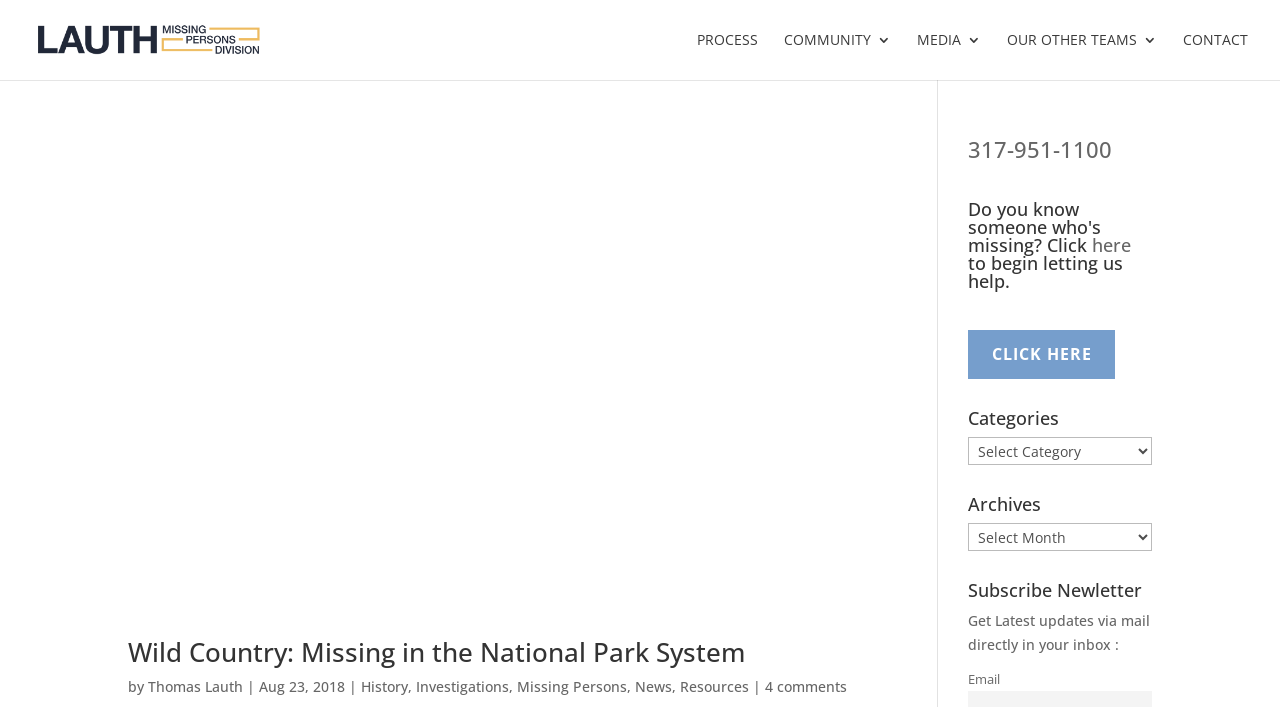What is the topic of the article 'Wild Country: Missing in the National Park System'?
Refer to the image and respond with a one-word or short-phrase answer.

Missing persons in national parks